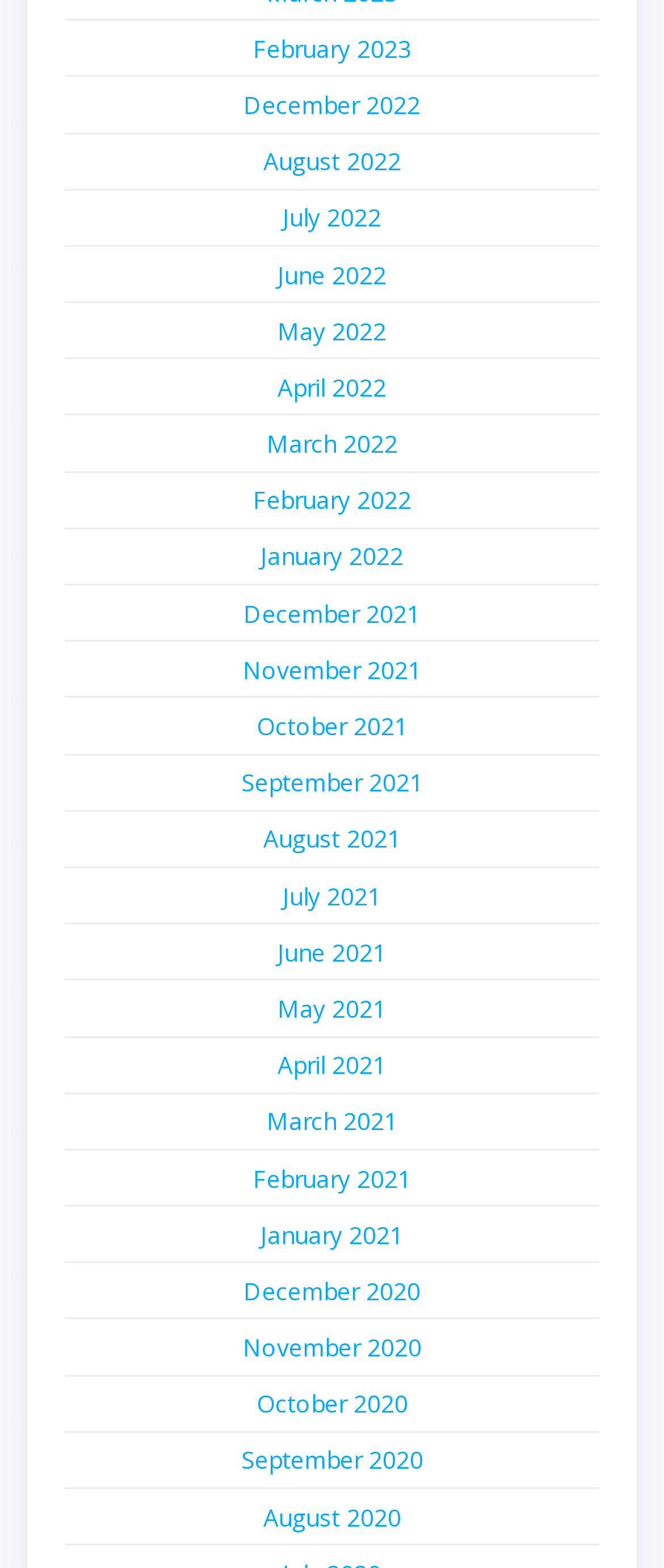Please identify the bounding box coordinates for the region that you need to click to follow this instruction: "access August 2022".

[0.396, 0.092, 0.604, 0.113]